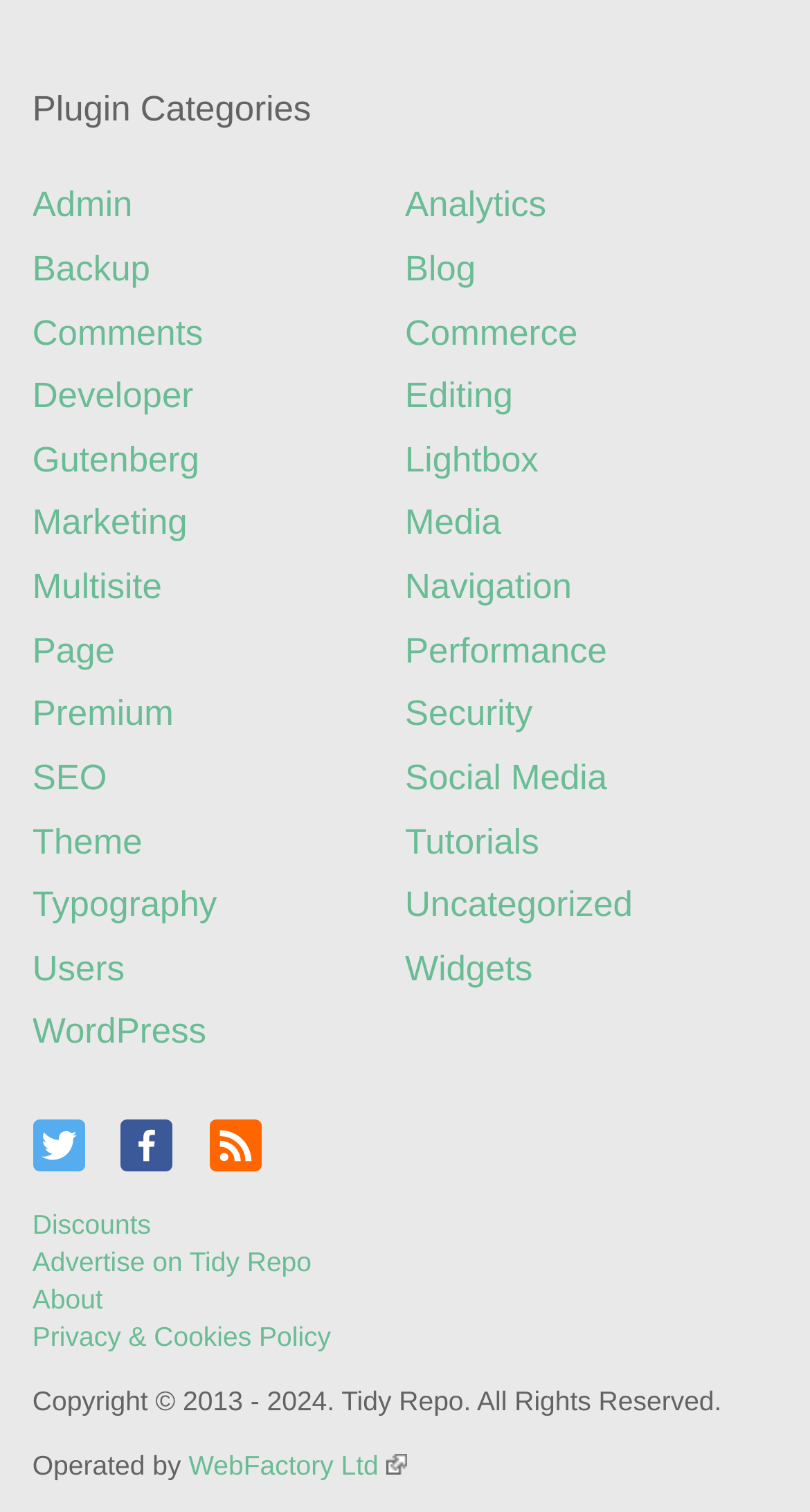Could you please study the image and provide a detailed answer to the question:
How many plugin categories are listed?

There are 27 plugin categories listed on the webpage, which are Admin, Analytics, Backup, and so on, each with its own link.